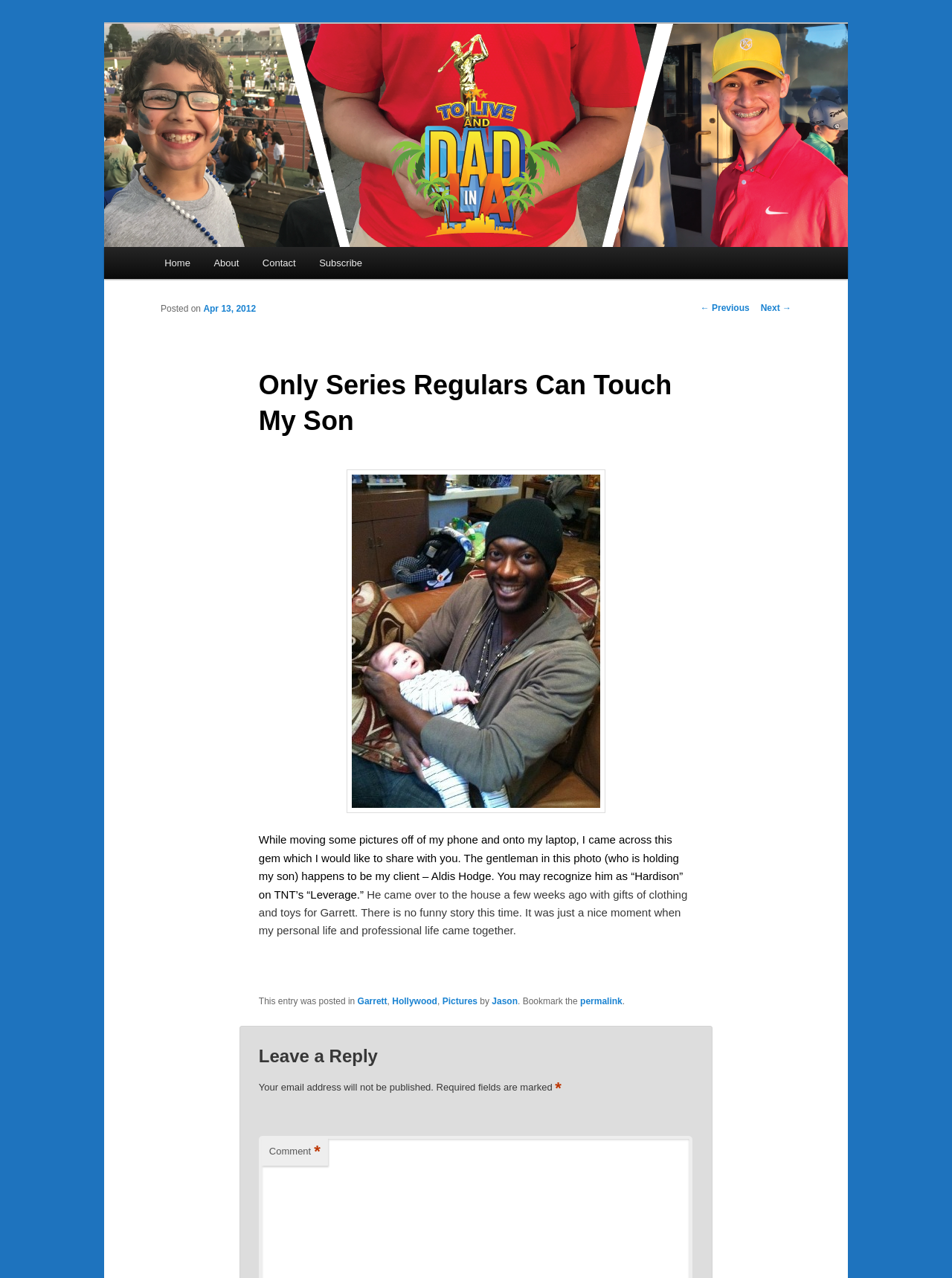What is the name of the TV show mentioned in the article?
From the details in the image, provide a complete and detailed answer to the question.

The answer can be found in the article text, which states 'You may recognize him as “Hardison” on TNT’s “Leverage.”'